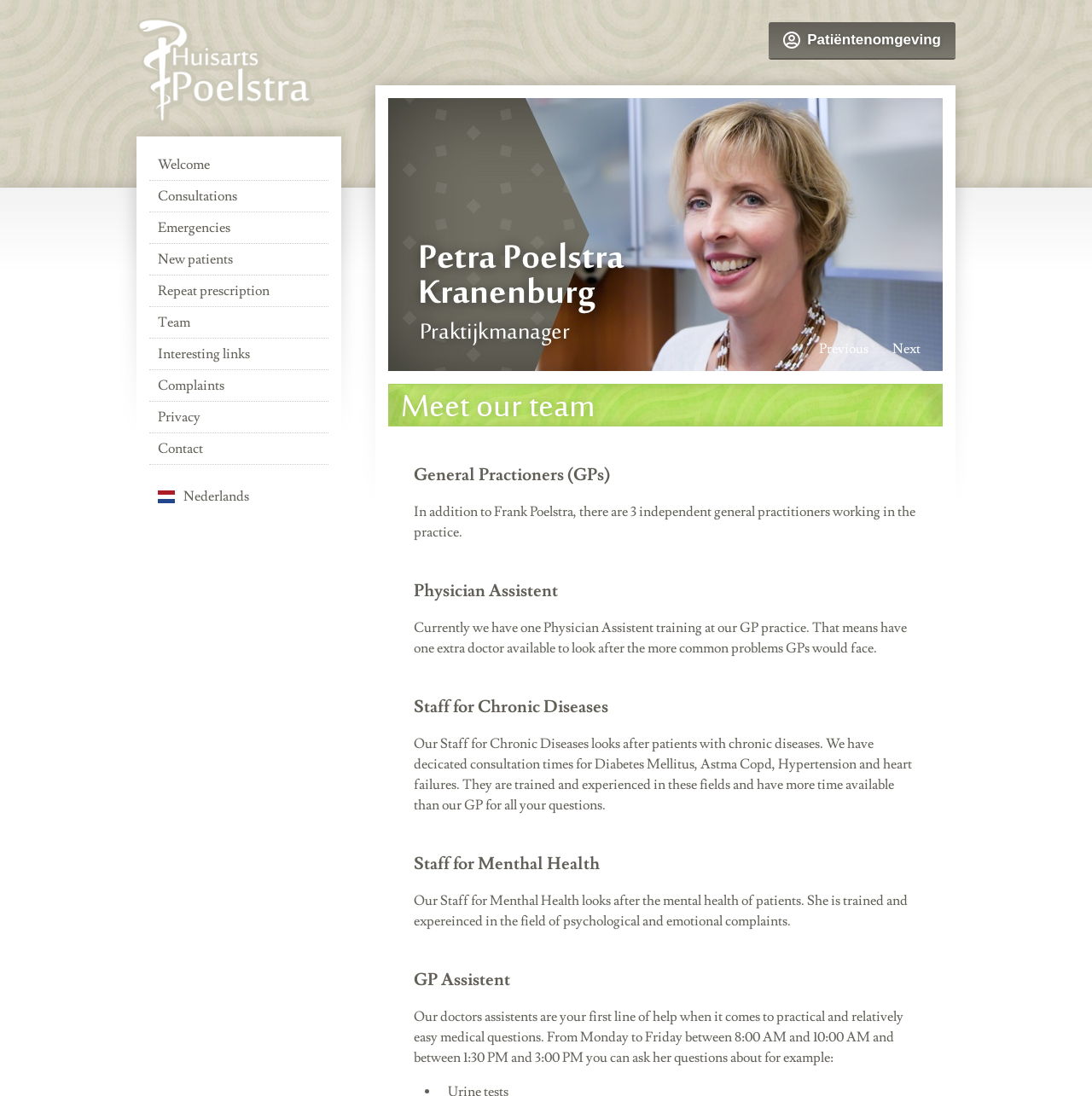Locate the bounding box coordinates of the area to click to fulfill this instruction: "Click the 'Previous' button". The bounding box should be presented as four float numbers between 0 and 1, in the order [left, top, right, bottom].

[0.739, 0.306, 0.806, 0.331]